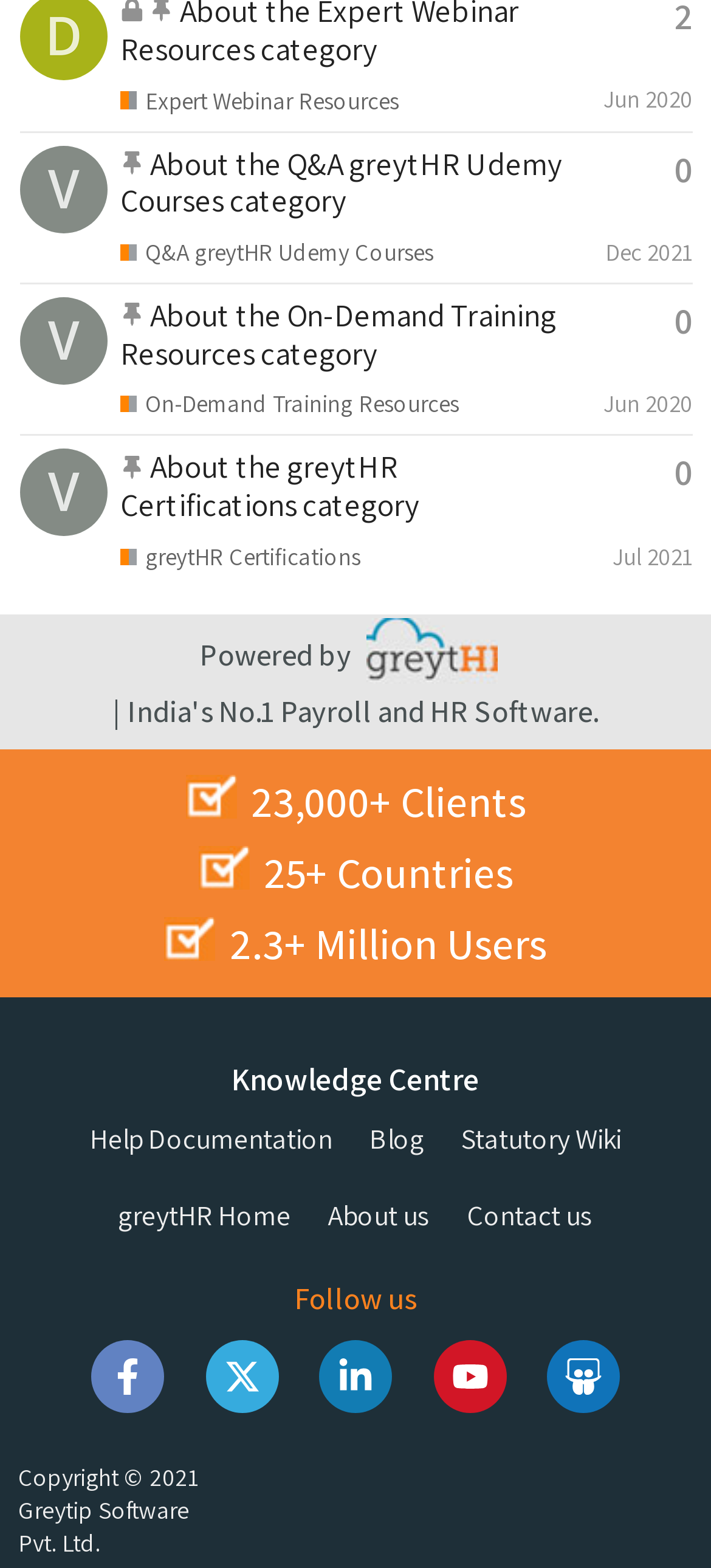Please provide a comprehensive response to the question below by analyzing the image: 
How many replies does the second topic have?

The second topic has a generic text 'This topic has 0 replies' which indicates that it has no replies.